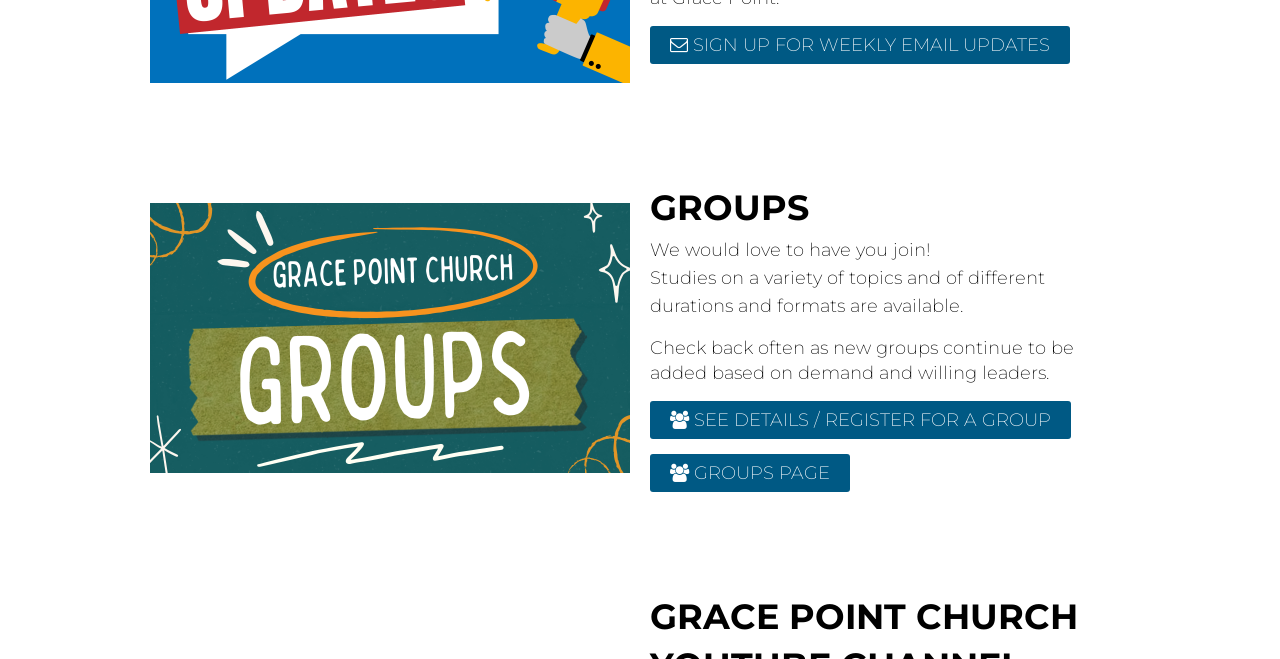Identify the bounding box for the UI element specified in this description: "GROUPS PAGE". The coordinates must be four float numbers between 0 and 1, formatted as [left, top, right, bottom].

[0.508, 0.689, 0.664, 0.747]